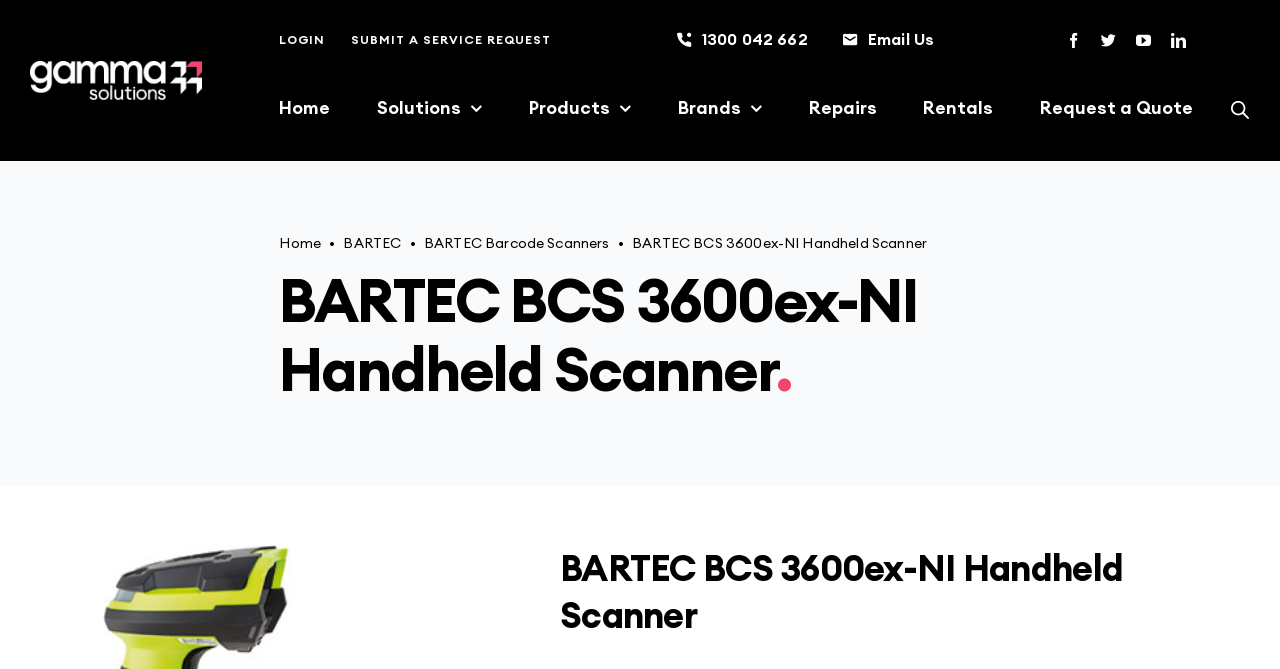Please find the bounding box coordinates of the element that must be clicked to perform the given instruction: "View BARTEC BCS 3600ex-NI Handheld Scanner details". The coordinates should be four float numbers from 0 to 1, i.e., [left, top, right, bottom].

[0.494, 0.35, 0.724, 0.377]